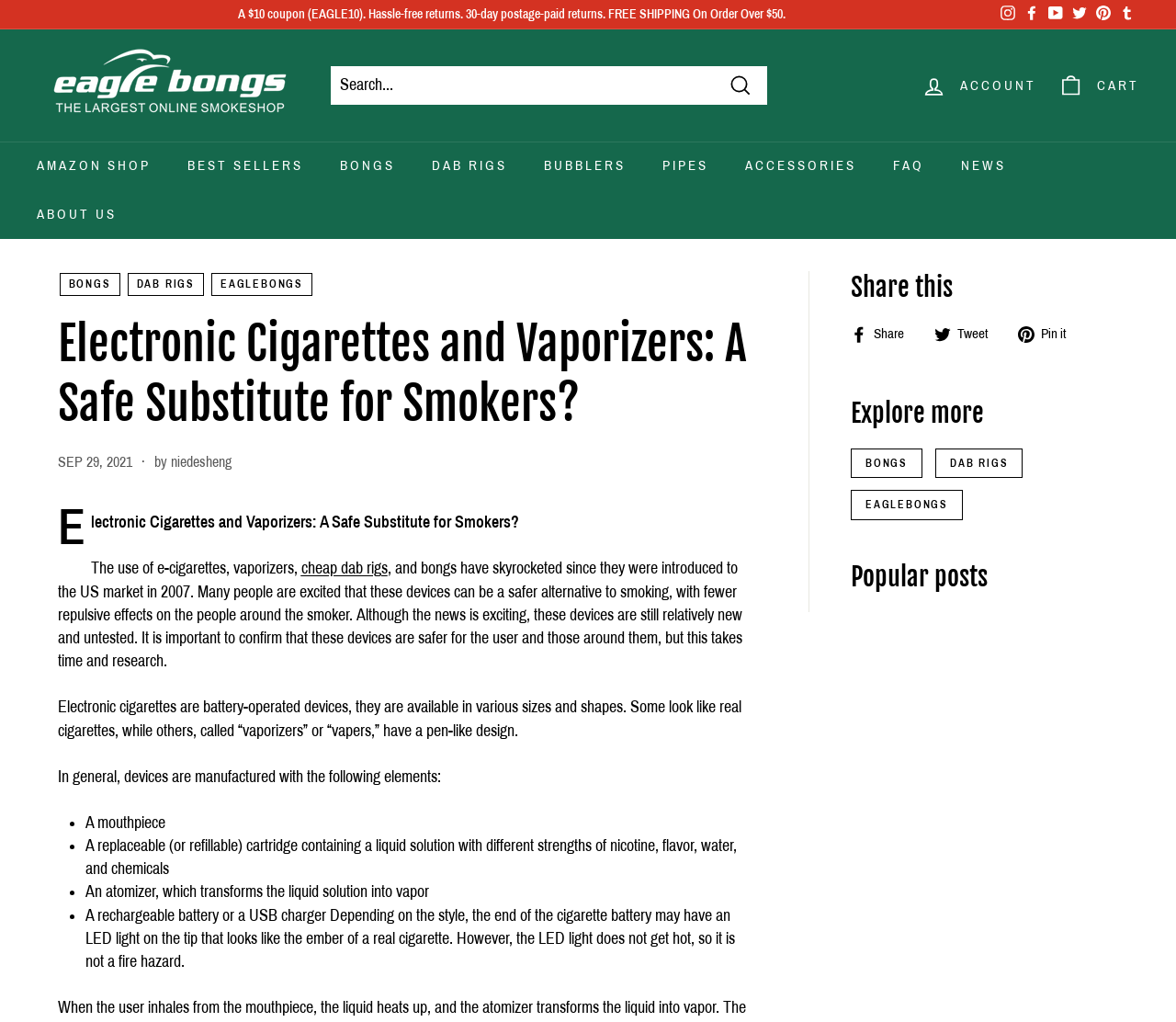Kindly provide the bounding box coordinates of the section you need to click on to fulfill the given instruction: "Visit Instagram page".

[0.847, 0.0, 0.867, 0.029]